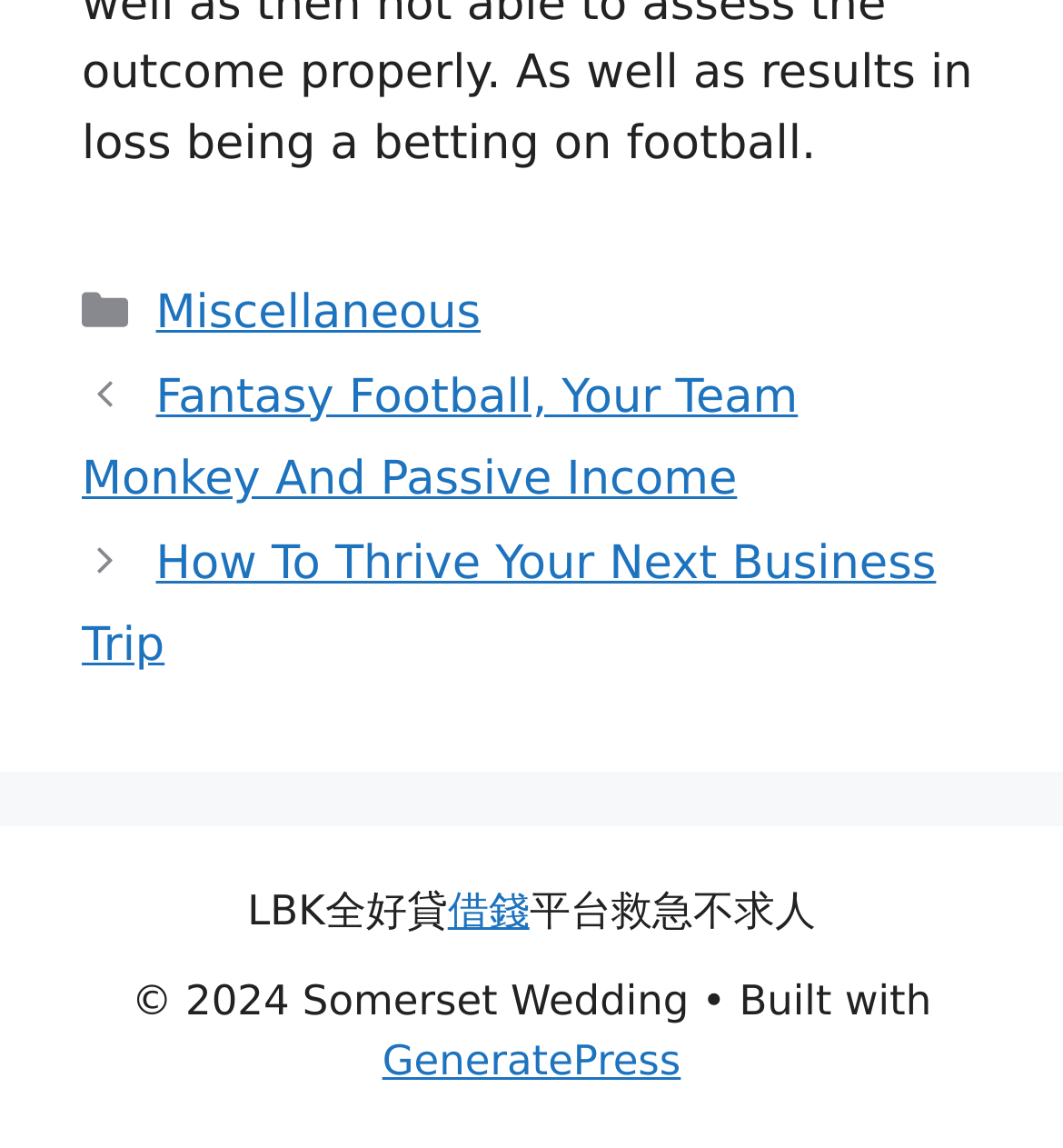Give a succinct answer to this question in a single word or phrase: 
What is the name of the website?

Somerset Wedding